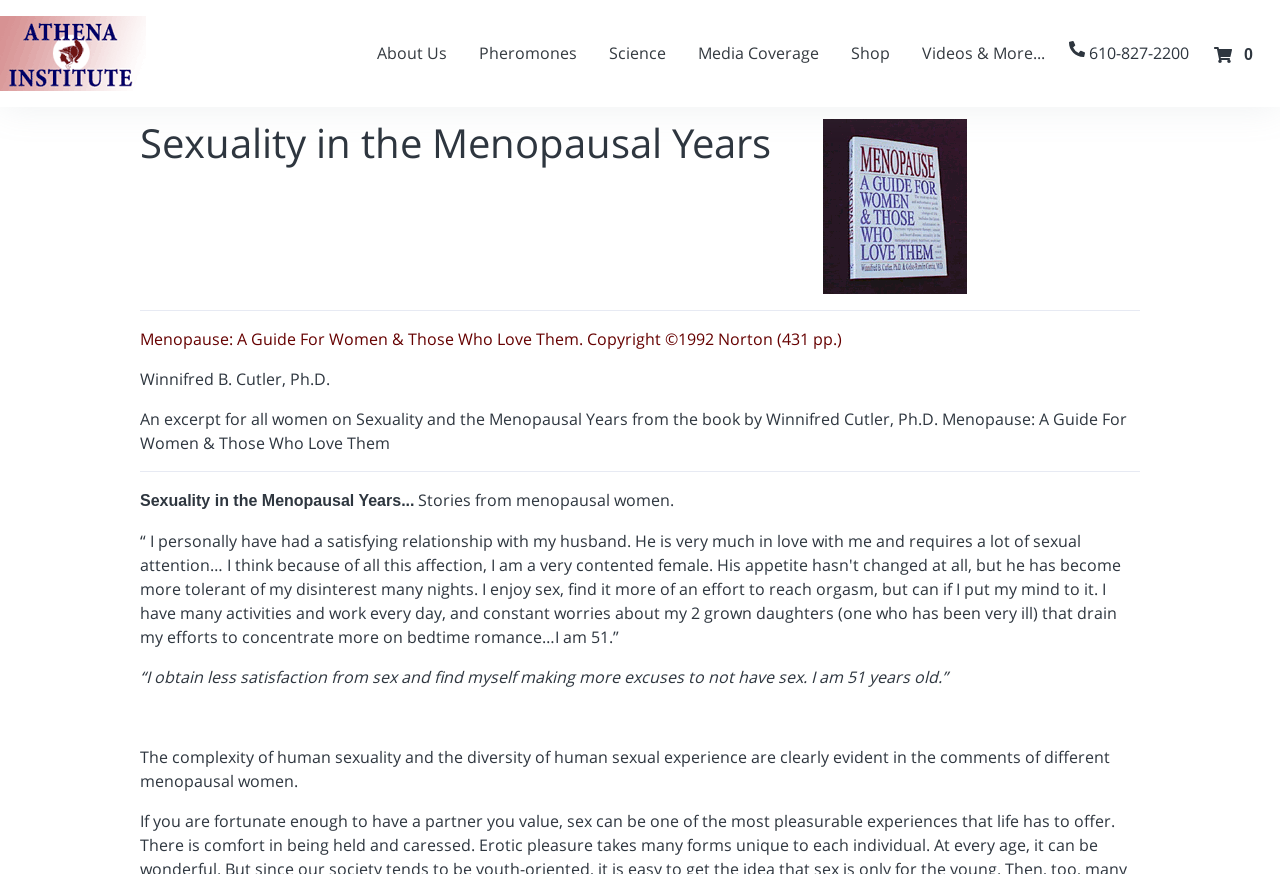What is the topic of the excerpt on the webpage?
Give a single word or phrase answer based on the content of the image.

Sexuality and the Menopausal Years